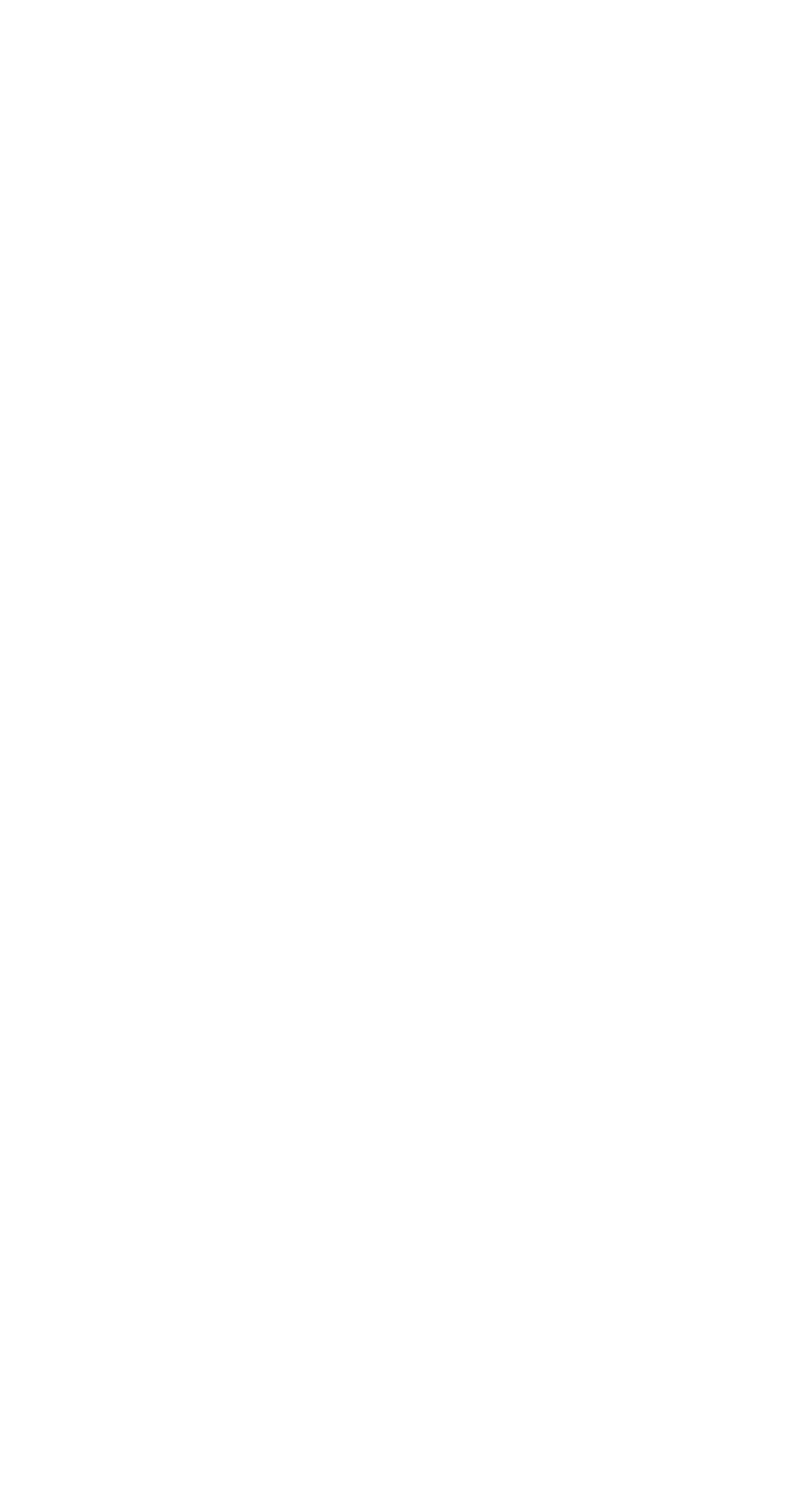Find the bounding box coordinates for the element described here: "Bulletin PDFs".

[0.101, 0.769, 0.409, 0.794]